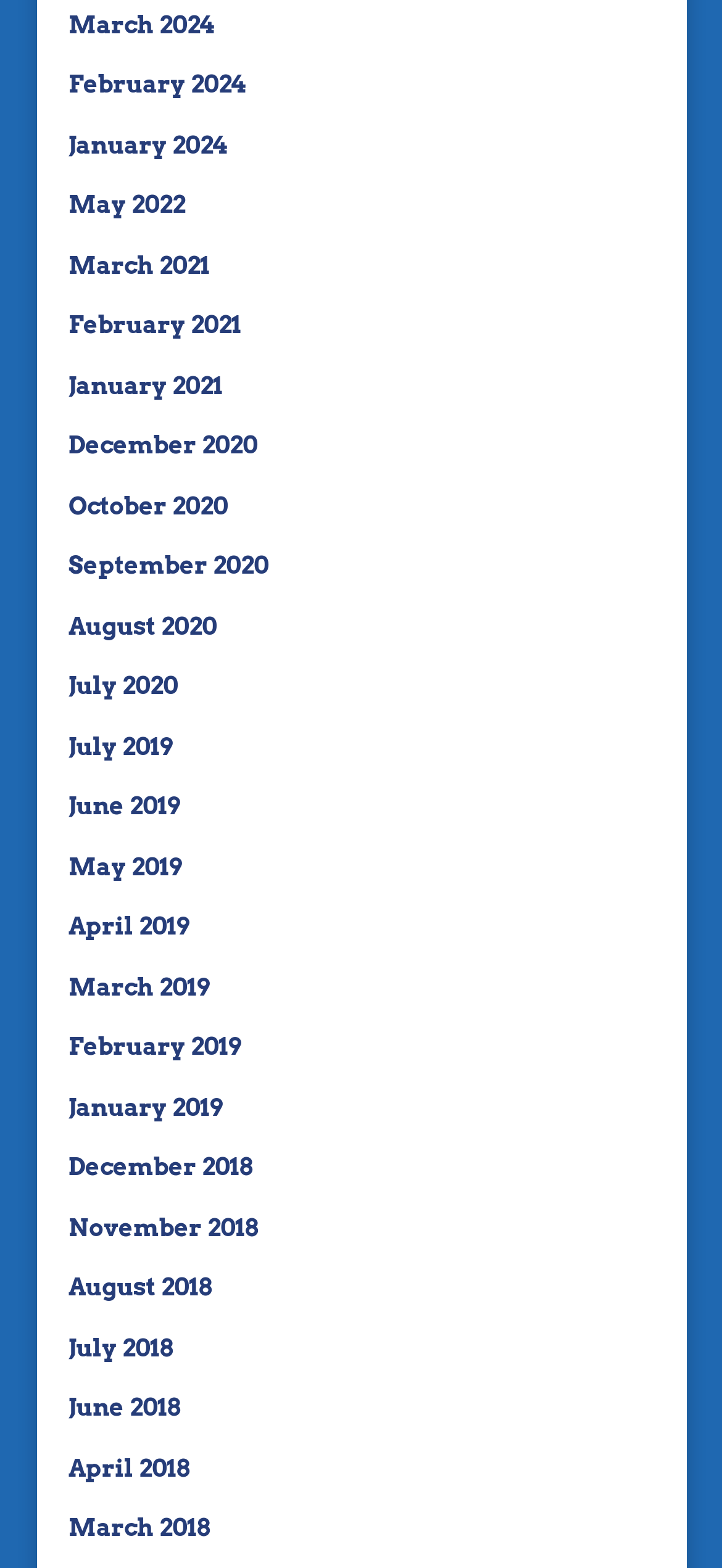Identify the bounding box coordinates for the UI element described as follows: April 2018. Use the format (top-left x, top-left y, bottom-right x, bottom-right y) and ensure all values are floating point numbers between 0 and 1.

[0.095, 0.927, 0.262, 0.945]